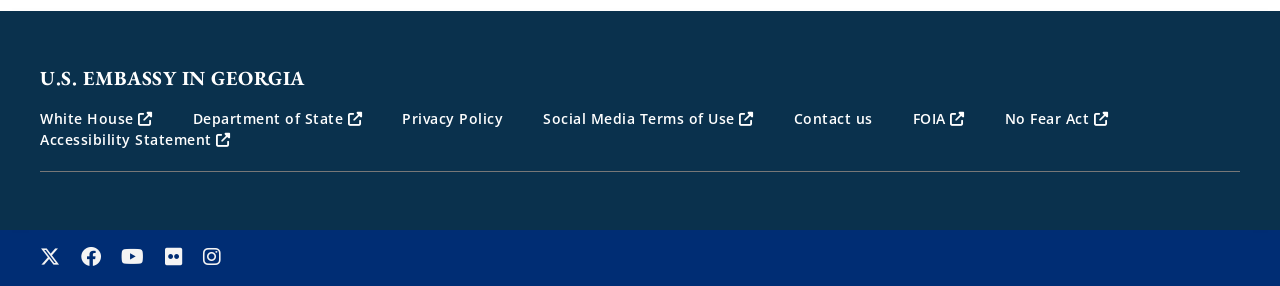From the details in the image, provide a thorough response to the question: What is the name of the embassy?

The name of the embassy can be found in the heading element with the text 'U.S. EMBASSY IN GEORGIA' which is located at the top of the webpage.